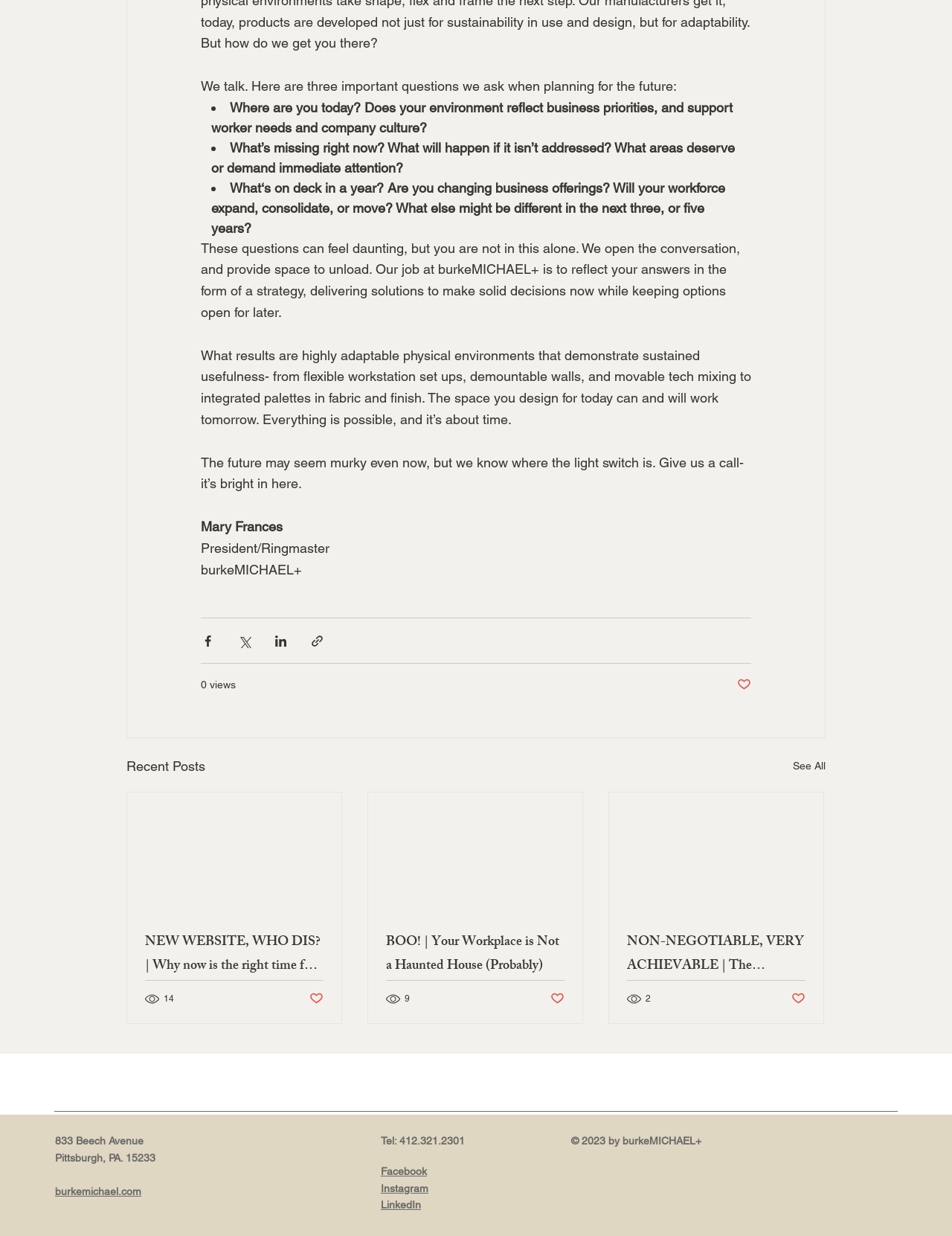What is the address of the company?
Using the screenshot, give a one-word or short phrase answer.

833 Beech Avenue, Pittsburgh, PA. 15233